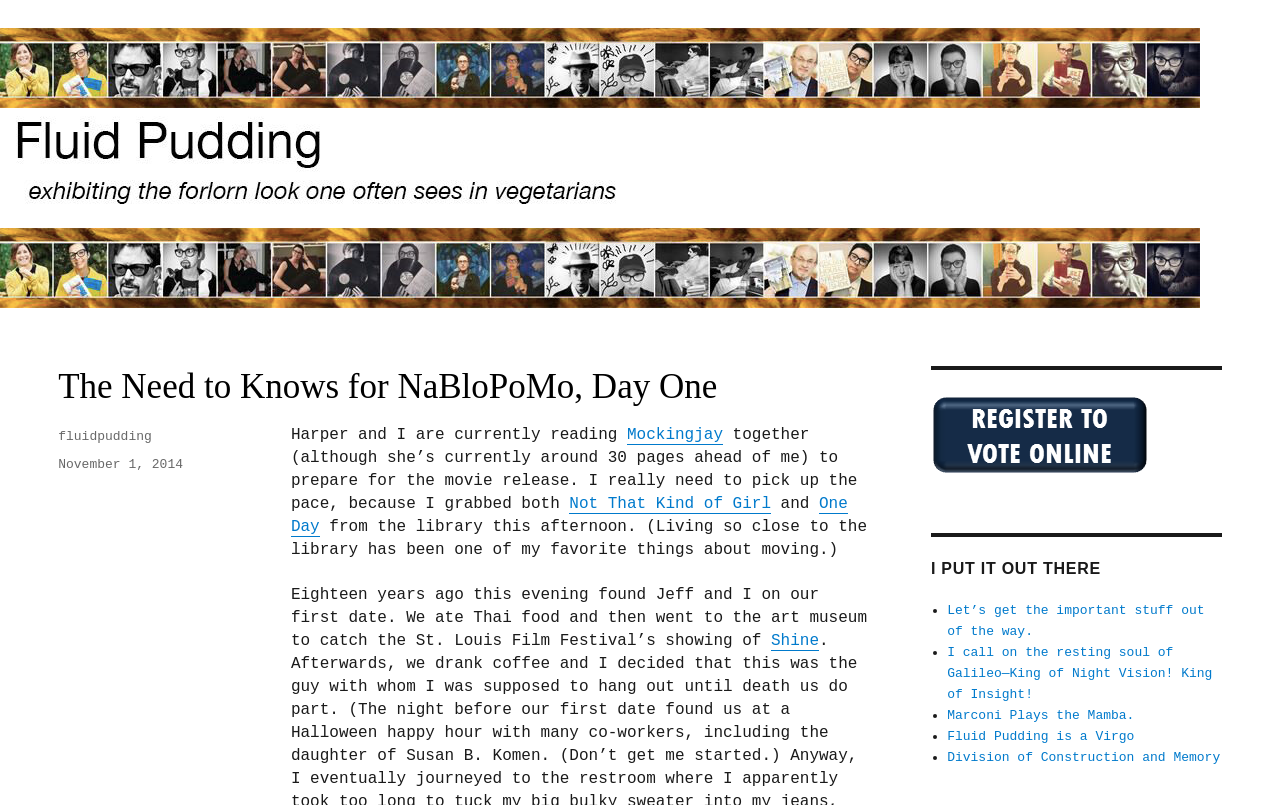What is Harper currently ahead of the author by?
Craft a detailed and extensive response to the question.

I found this information in the first paragraph of the blog post, where it says 'Harper and I are currently reading Mockingjay together (although she’s currently around 30 pages ahead of me)'.